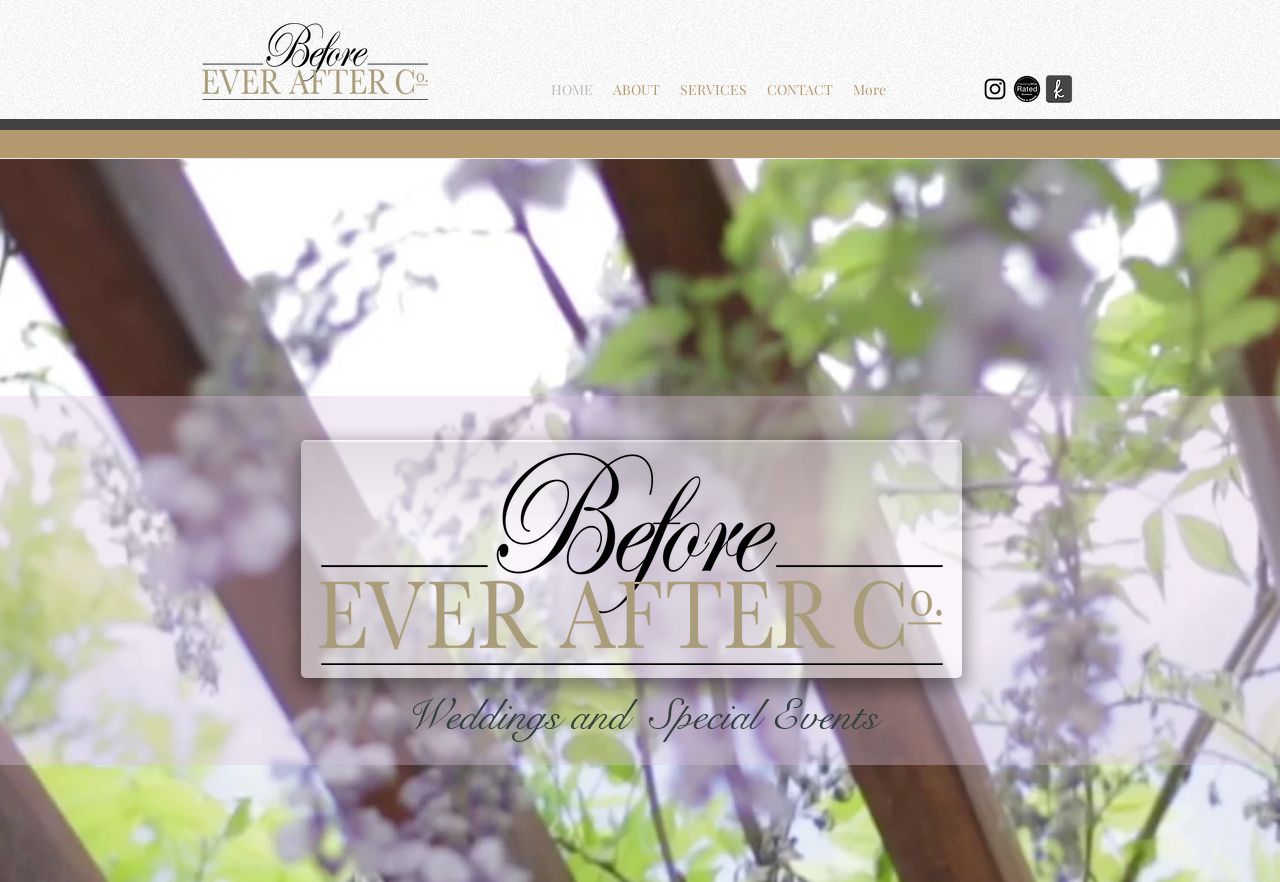Please give the bounding box coordinates of the area that should be clicked to fulfill the following instruction: "Click on 'Post Comment'". The coordinates should be in the format of four float numbers from 0 to 1, i.e., [left, top, right, bottom].

None